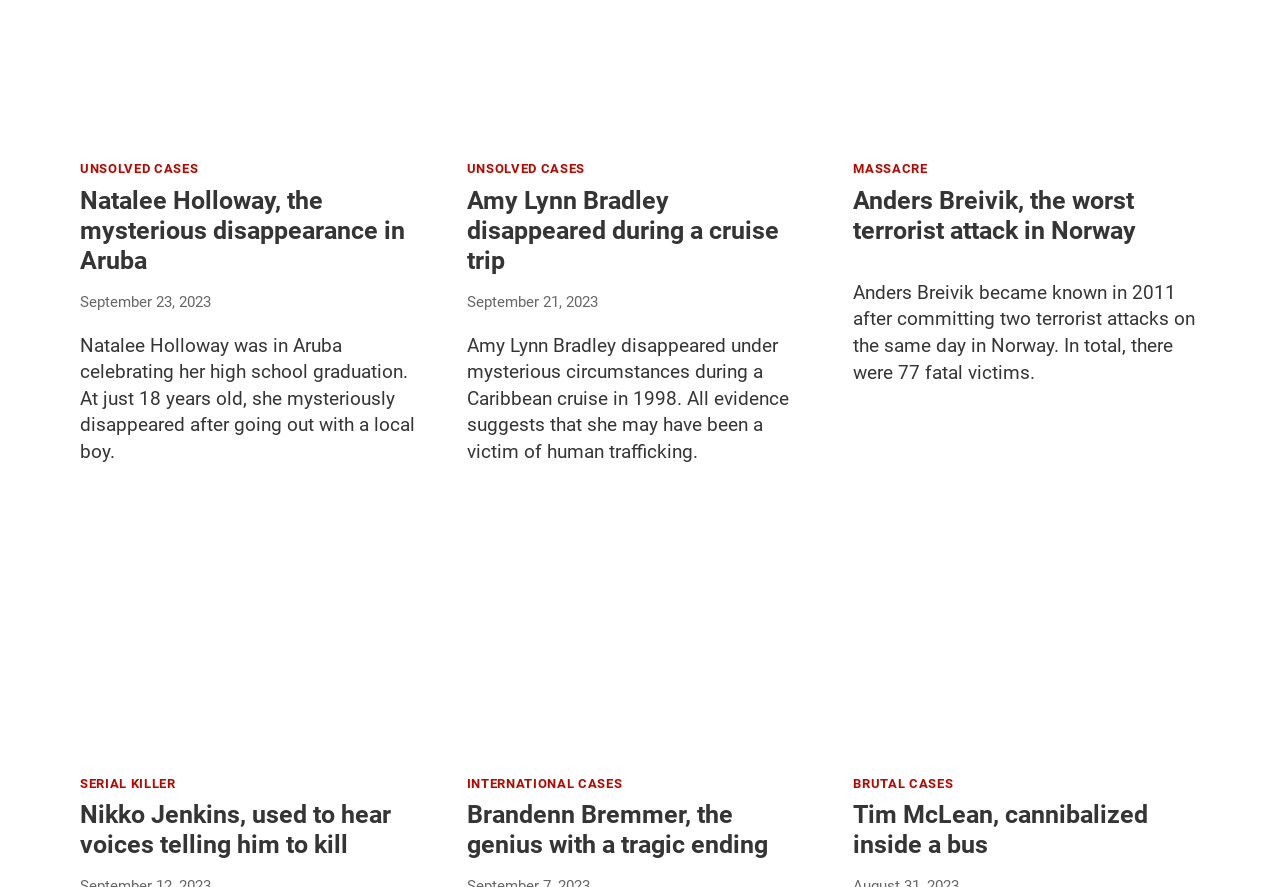What is the name of the boy who was cannibalized inside a bus?
Refer to the screenshot and respond with a concise word or phrase.

Tim McLean